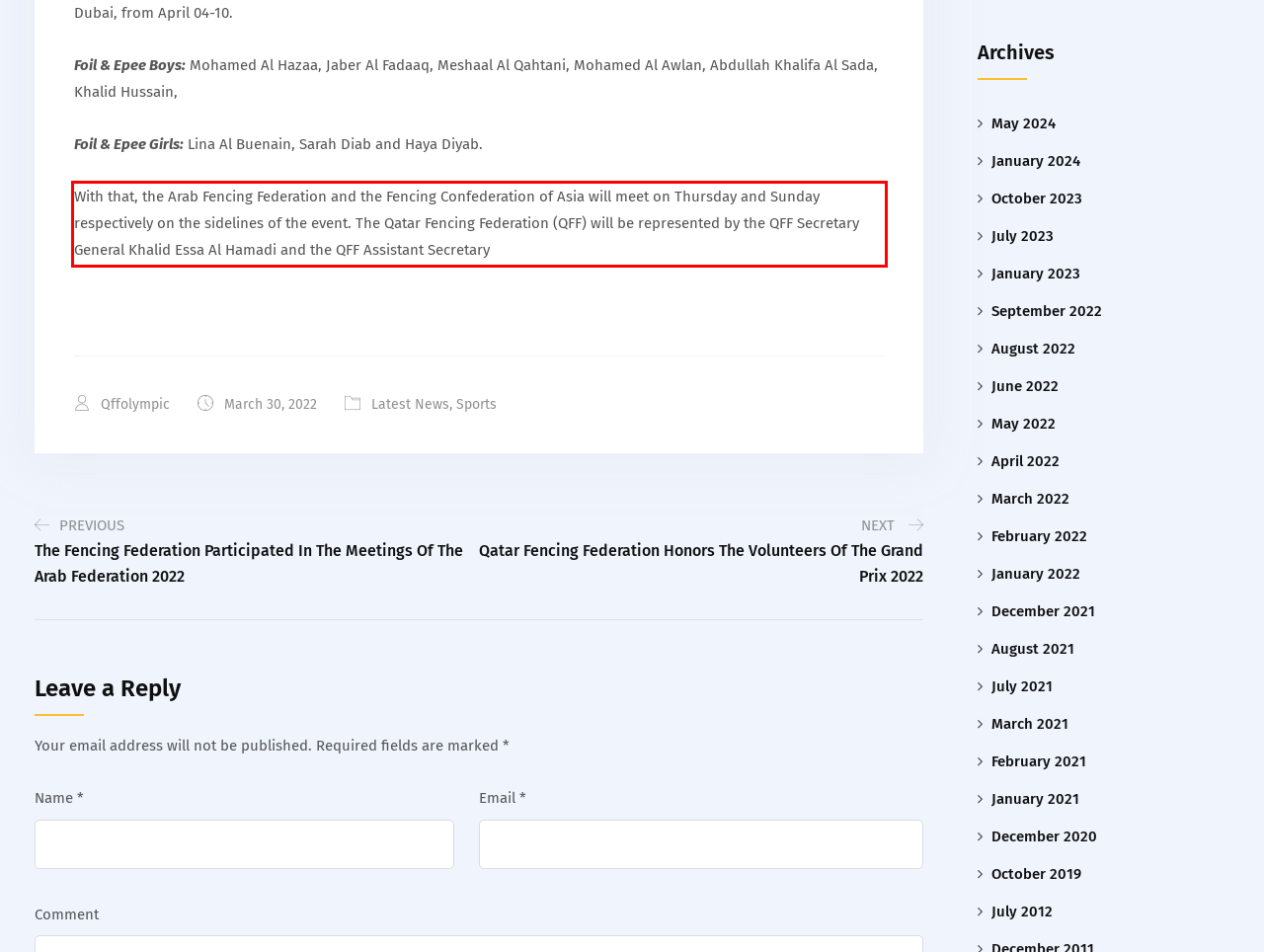Given the screenshot of the webpage, identify the red bounding box, and recognize the text content inside that red bounding box.

With that, the Arab Fencing Federation and the Fencing Confederation of Asia will meet on Thursday and Sunday respectively on the sidelines of the event. The Qatar Fencing Federation (QFF) will be represented by the QFF Secretary General Khalid Essa Al Hamadi and the QFF Assistant Secretary